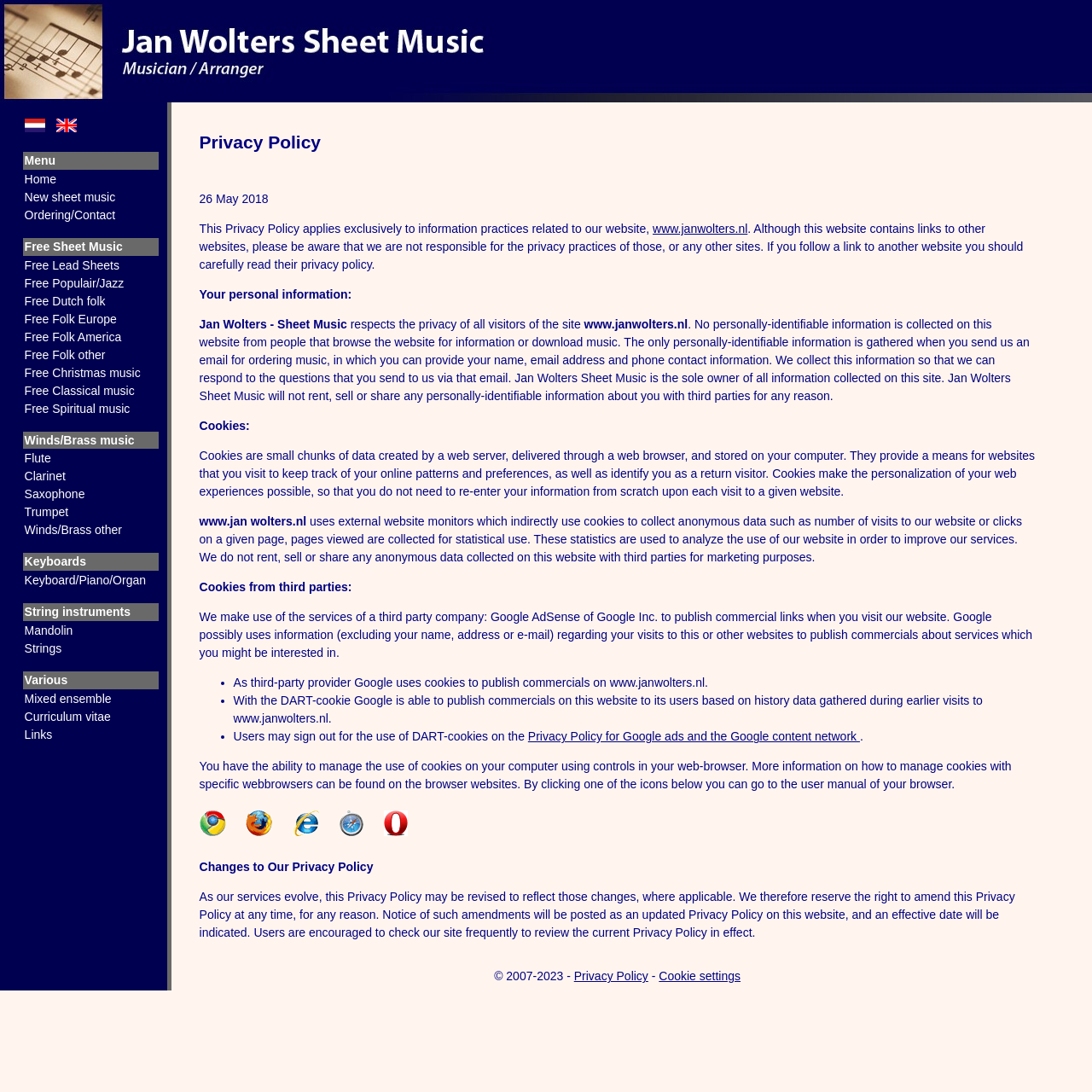Please identify the coordinates of the bounding box for the clickable region that will accomplish this instruction: "Go to Home".

[0.022, 0.158, 0.052, 0.17]